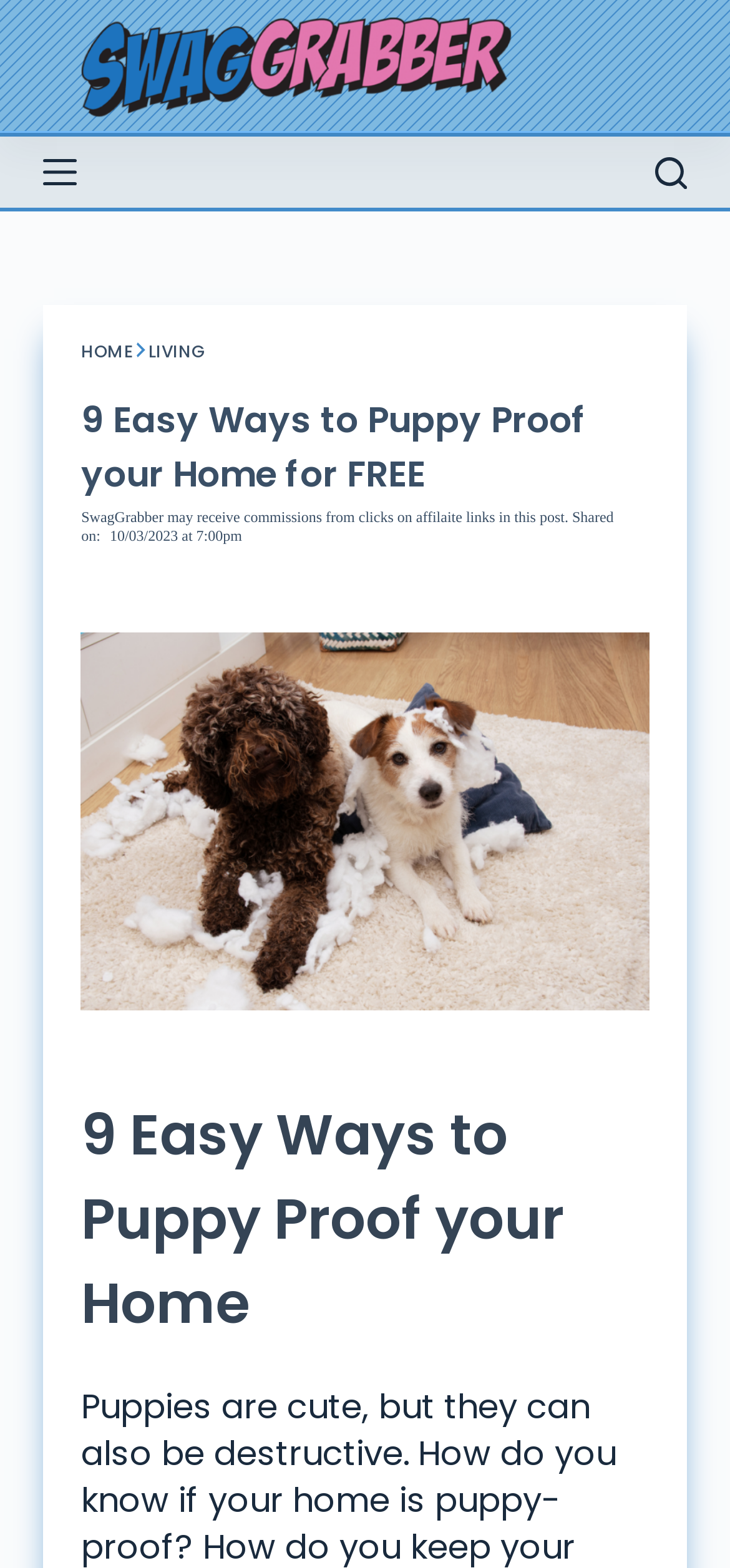What is the topic of the webpage?
Answer the question with as much detail as possible.

The topic of the webpage is puppy proofing, as indicated by the headings '9 Easy Ways to Puppy Proof your Home for FREE' and 'Easy Ways to Puppy Proof'.